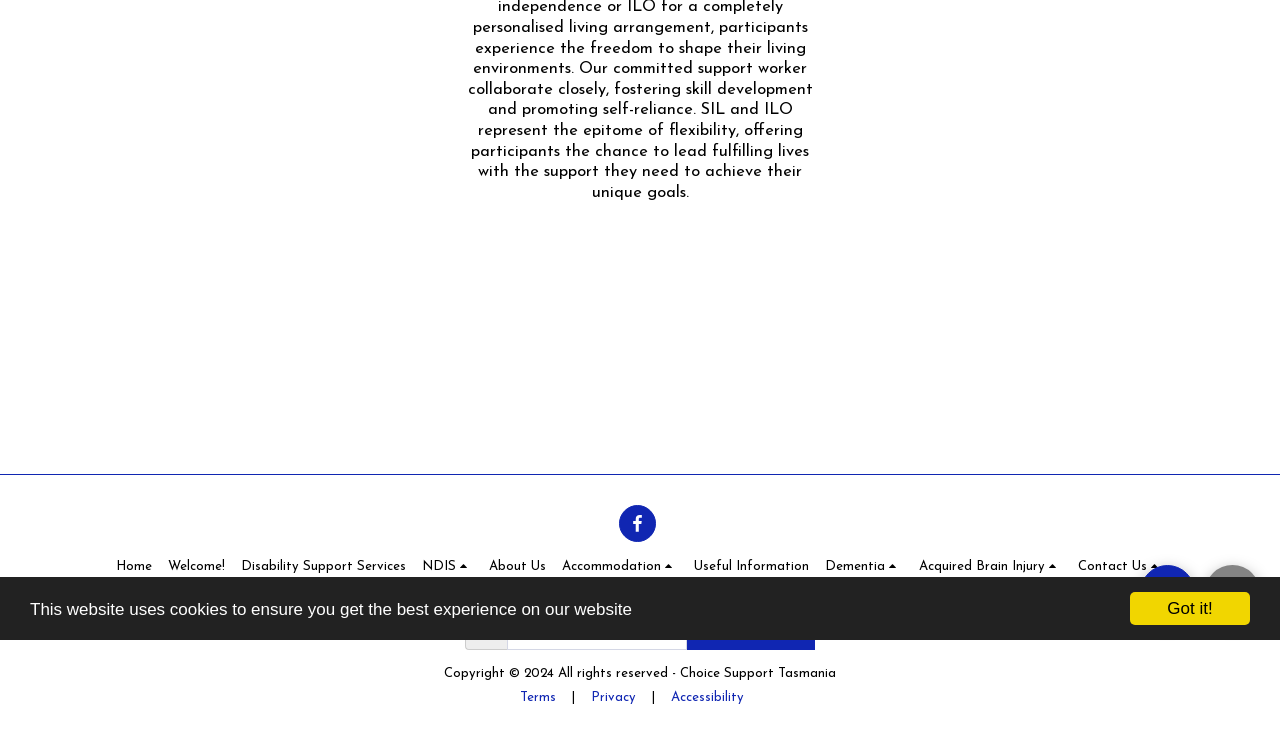Using floating point numbers between 0 and 1, provide the bounding box coordinates in the format (top-left x, top-left y, bottom-right x, bottom-right y). Locate the UI element described here: Home

[0.091, 0.75, 0.119, 0.777]